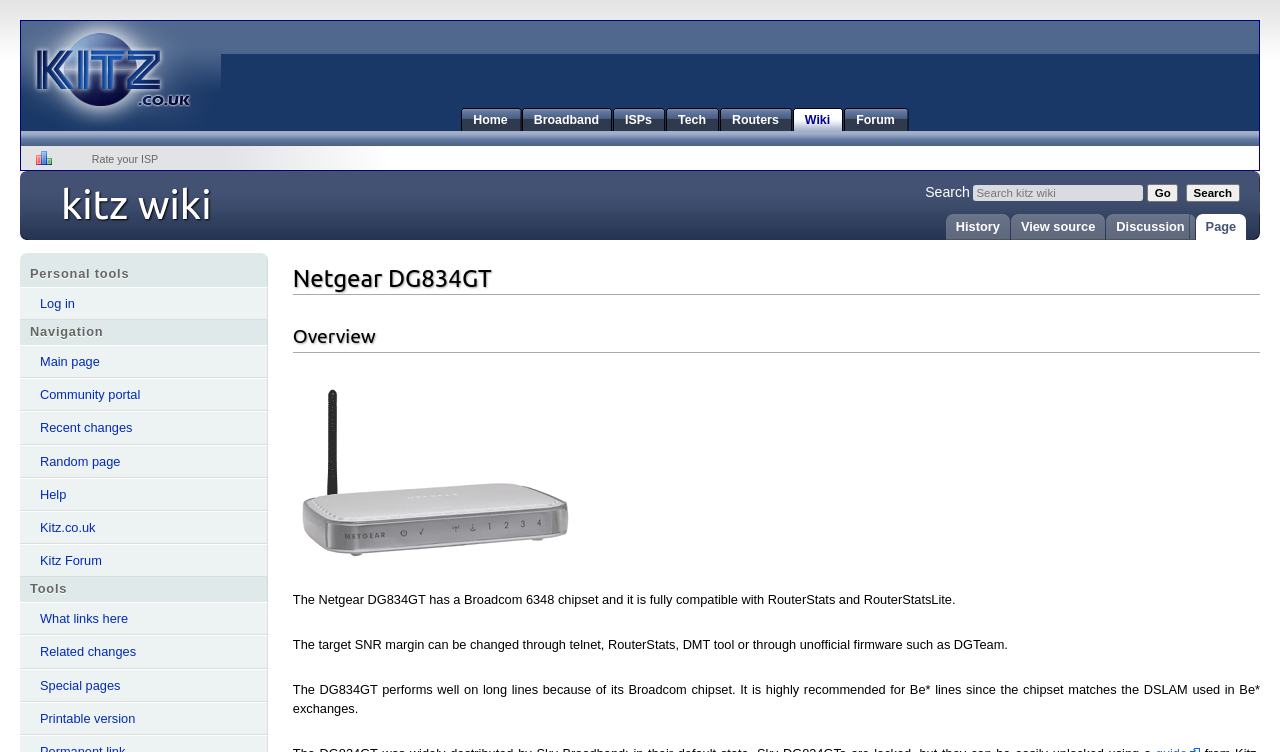Analyze the image and answer the question with as much detail as possible: 
What is the chipset of Netgear DG834GT?

I found the answer by looking at the section 'Overview' where it mentions 'The Netgear DG834GT has a Broadcom 6348 chipset and it is fully compatible with RouterStats and RouterStatsLite.'